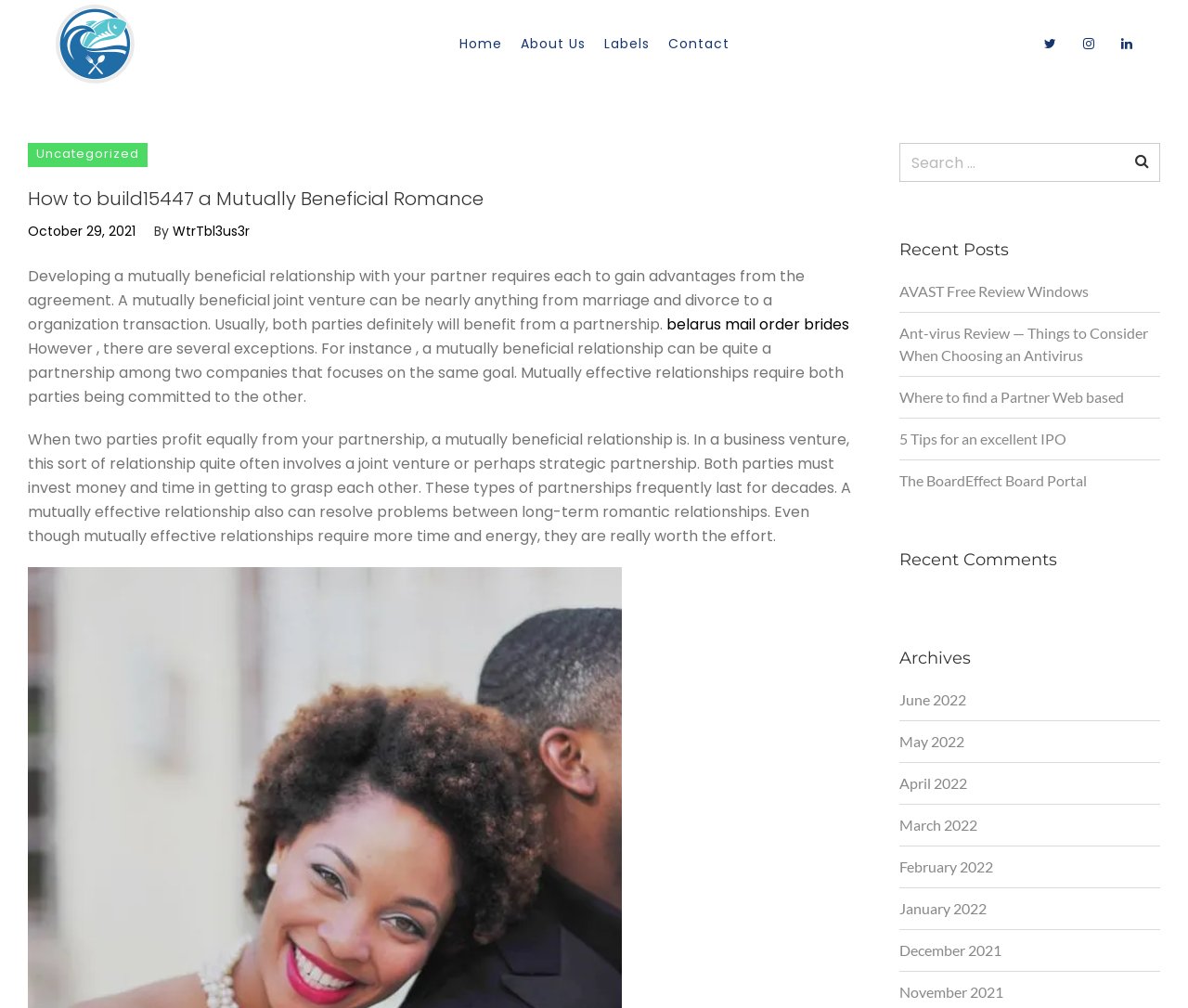Locate the bounding box of the UI element described in the following text: "October 29, 2021".

[0.023, 0.219, 0.114, 0.239]